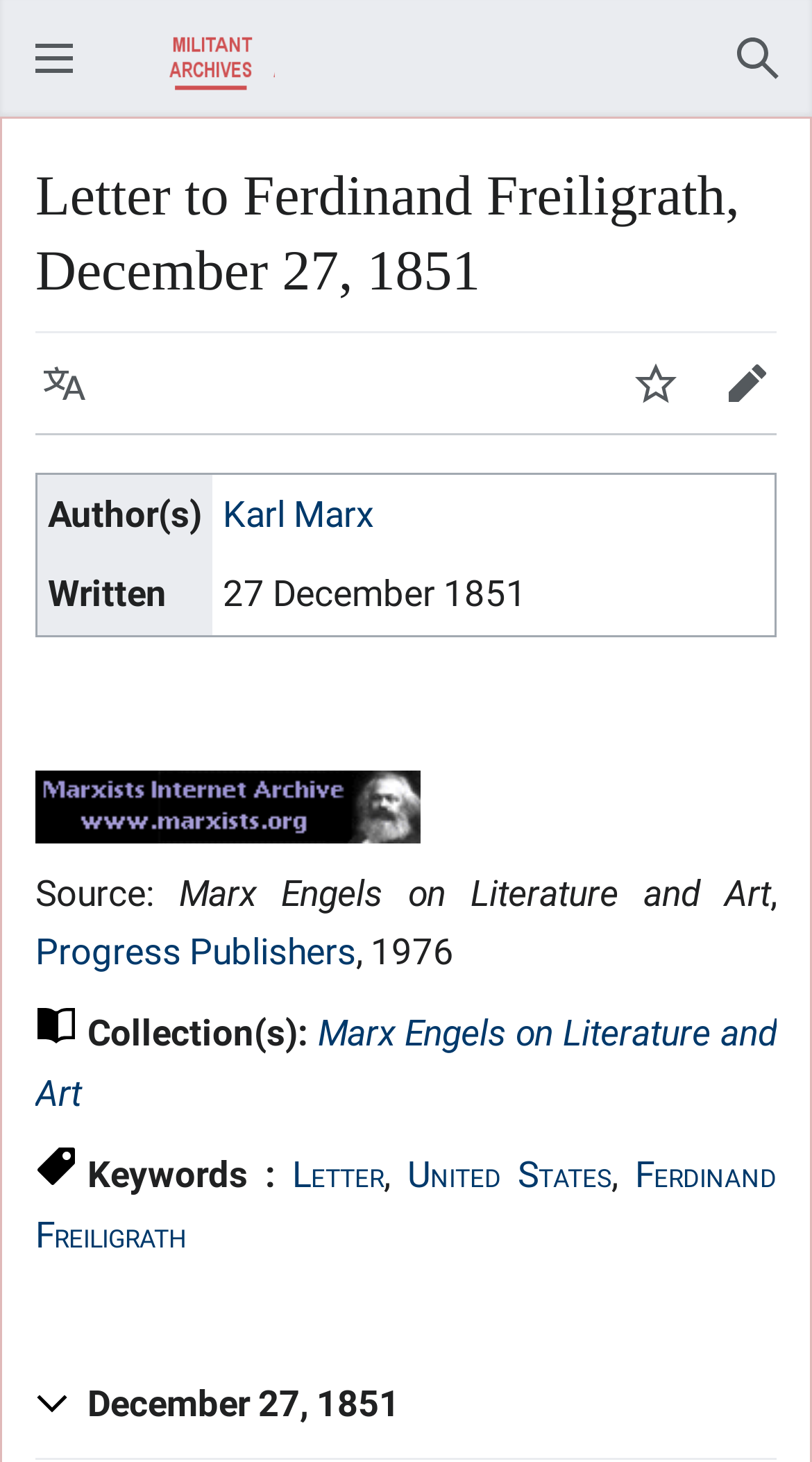Please reply with a single word or brief phrase to the question: 
What is the date of the letter?

December 27, 1851